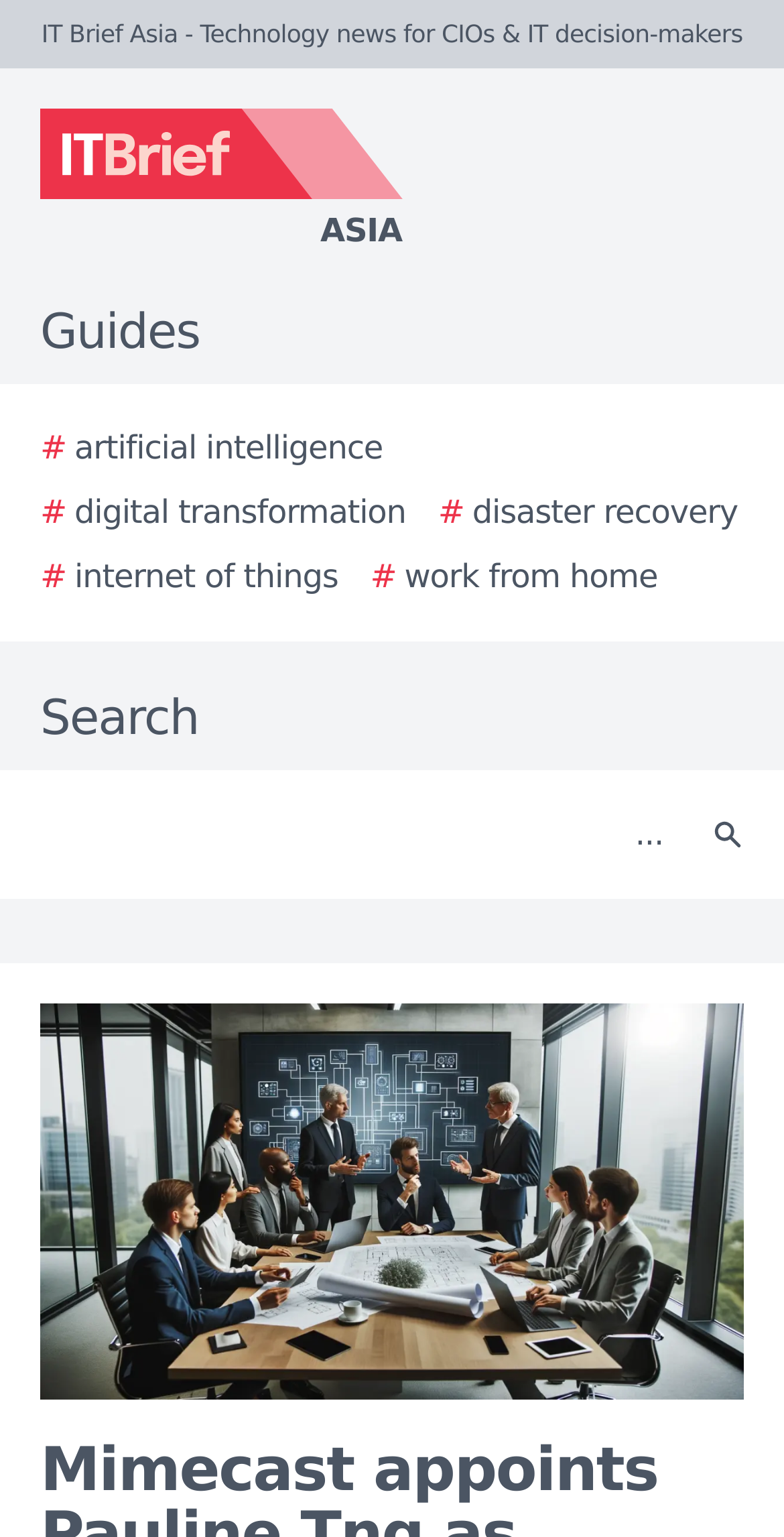For the given element description # internet of things, determine the bounding box coordinates of the UI element. The coordinates should follow the format (top-left x, top-left y, bottom-right x, bottom-right y) and be within the range of 0 to 1.

[0.051, 0.36, 0.431, 0.391]